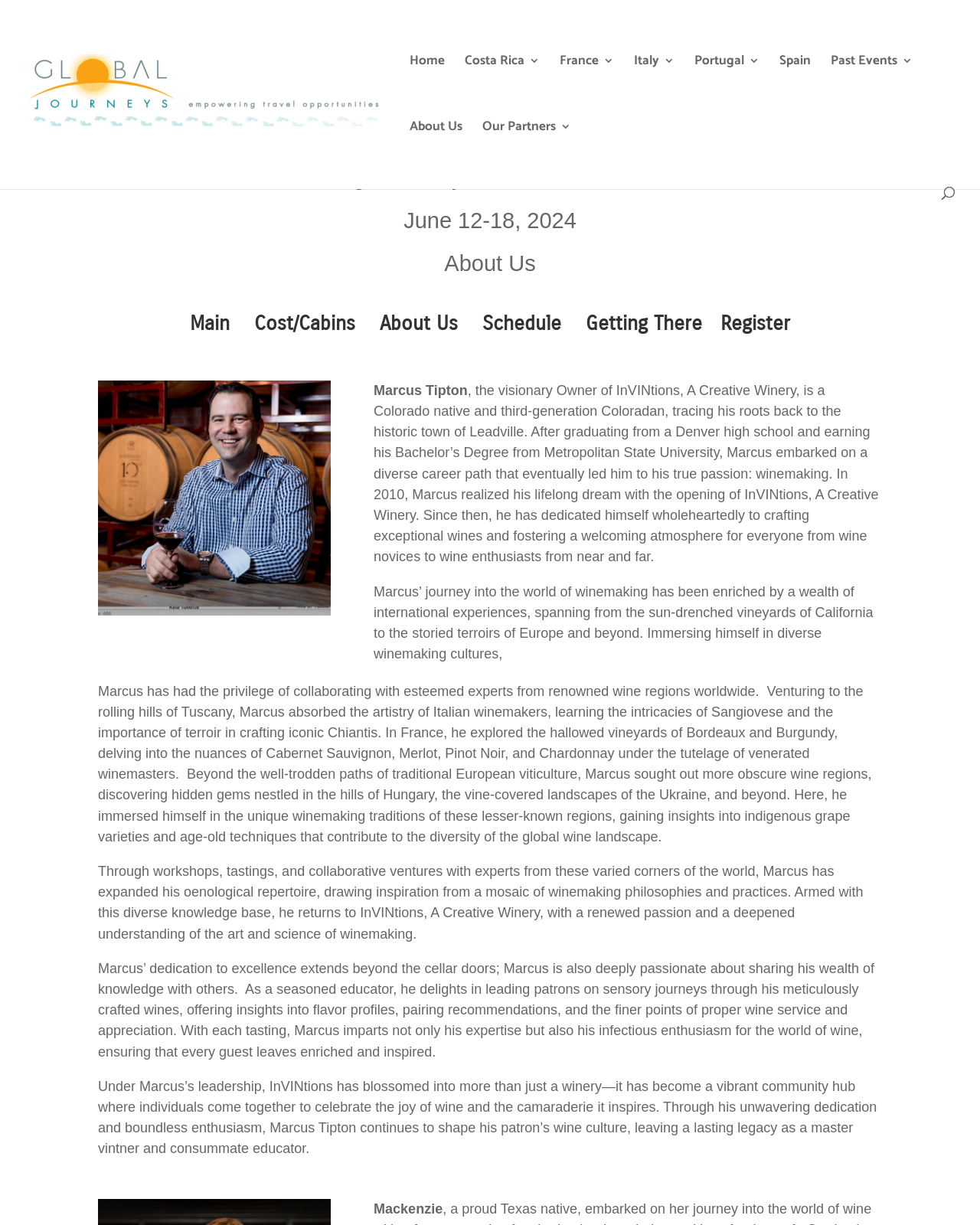Can you find the bounding box coordinates of the area I should click to execute the following instruction: "Click on the 'Cost/Cabins' link"?

[0.259, 0.254, 0.375, 0.274]